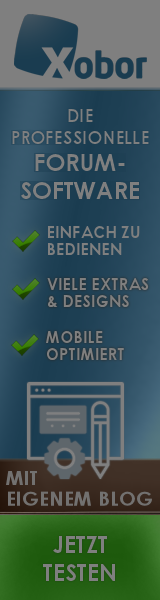Please provide a brief answer to the following inquiry using a single word or phrase:
Is Xobor optimized for mobile devices?

Yes